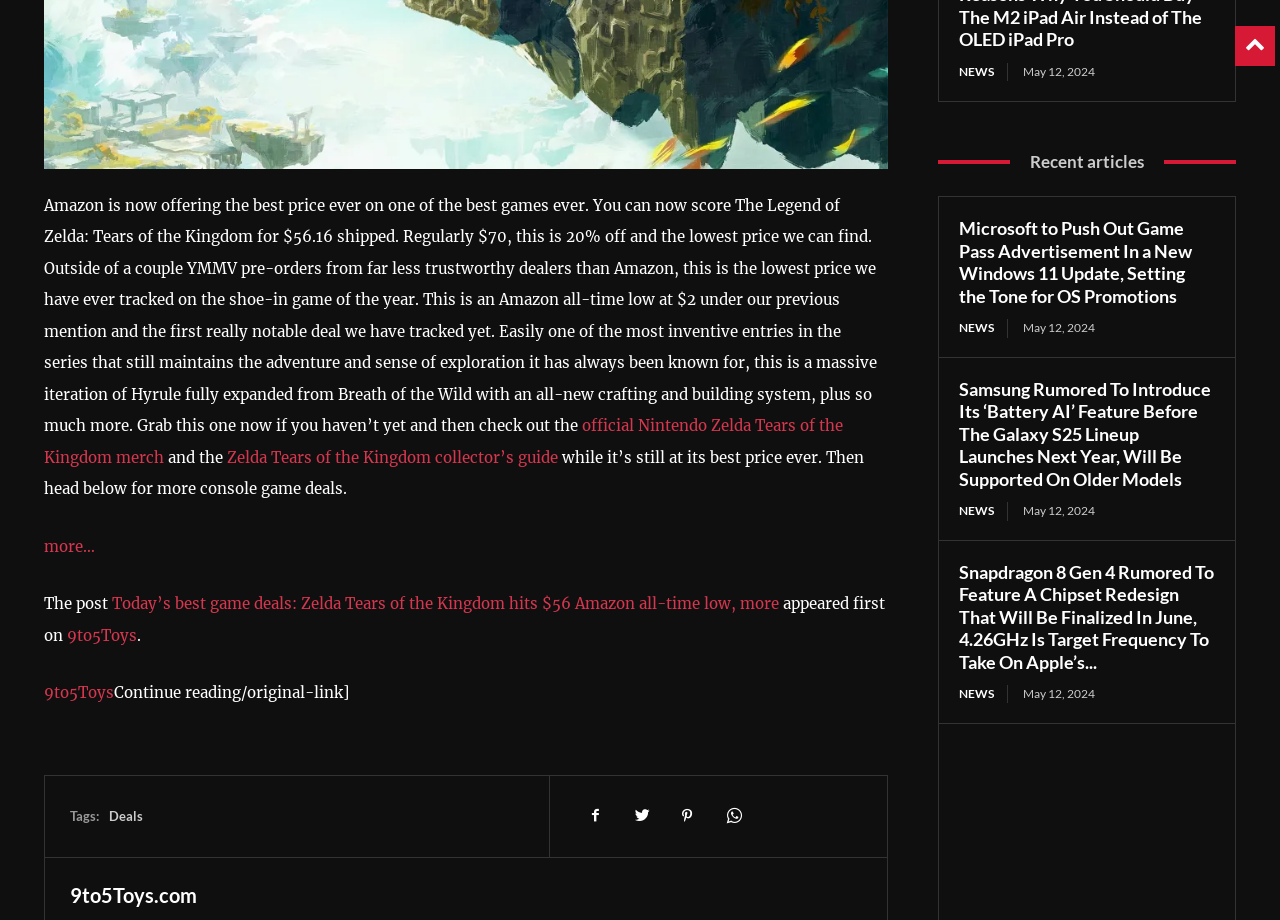Given the content of the image, can you provide a detailed answer to the question?
What is the date of the latest article?

The date of the latest article is mentioned next to each article title, and the latest date is May 12, 2024, which appears multiple times on the webpage.